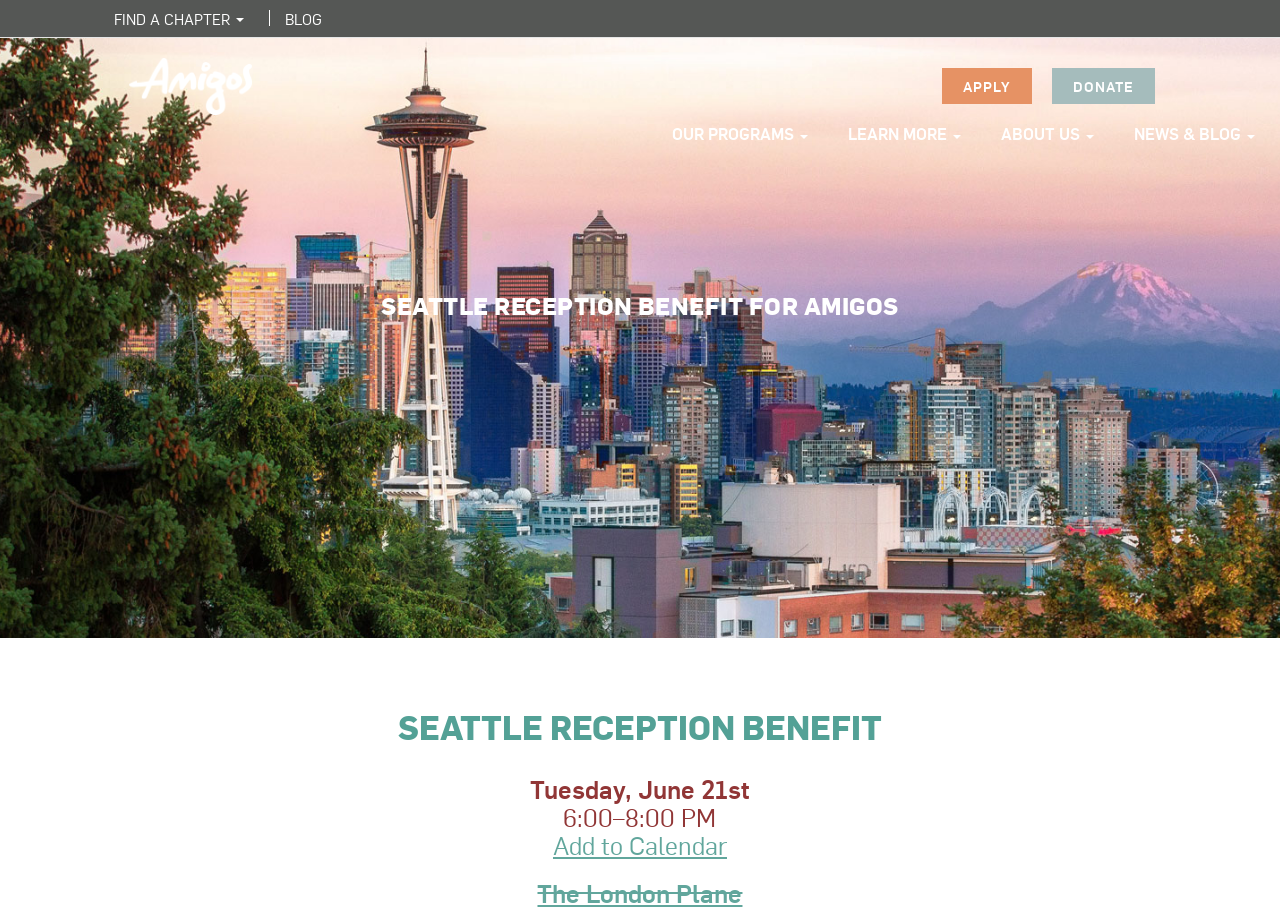What is the event date?
Can you provide a detailed and comprehensive answer to the question?

I found the event date by looking at the heading that says 'Tuesday, June 21st 6:00–8:00 PM Add to Calendar'.